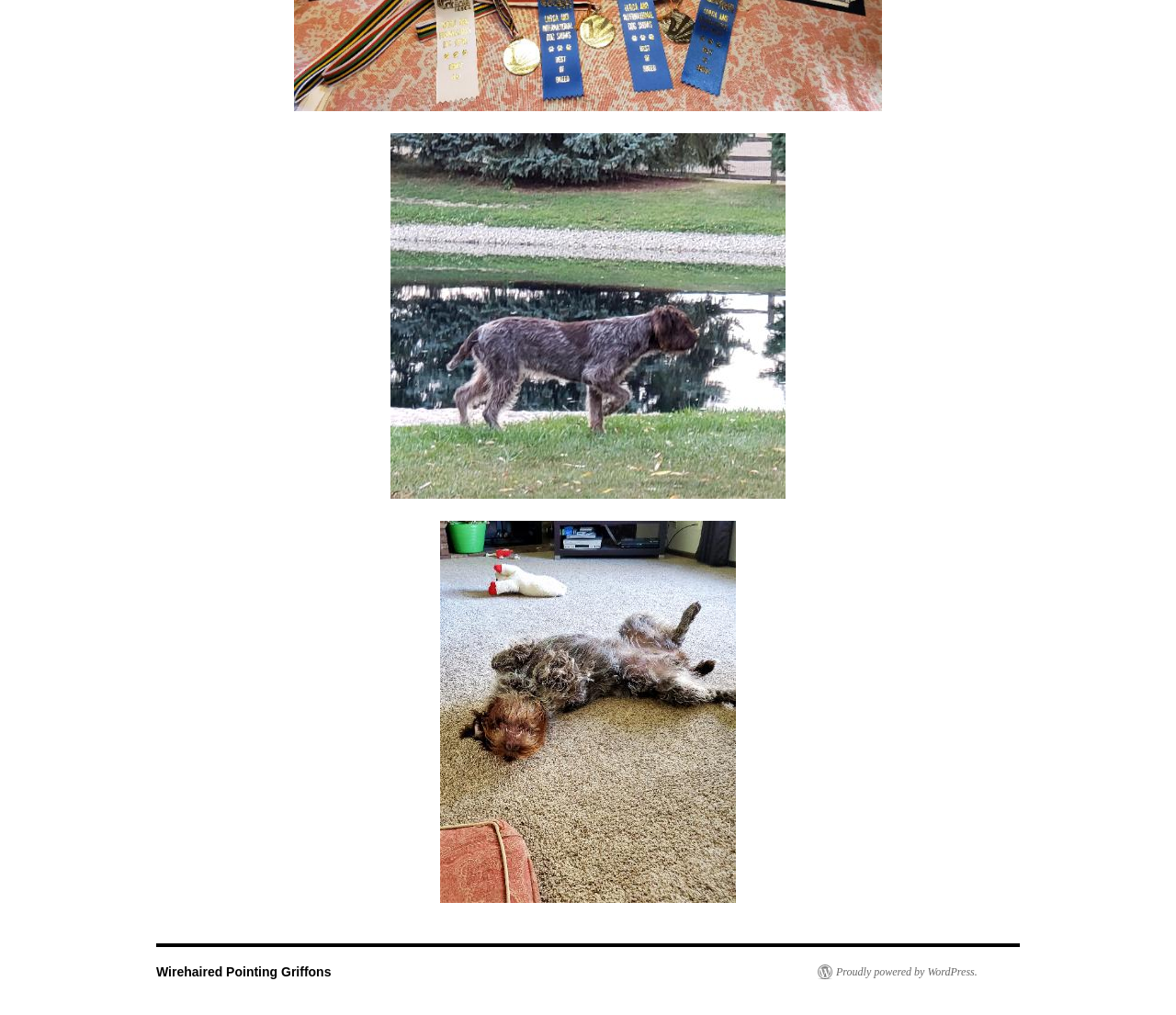Given the description of a UI element: "Proudly powered by WordPress.", identify the bounding box coordinates of the matching element in the webpage screenshot.

[0.695, 0.95, 0.831, 0.964]